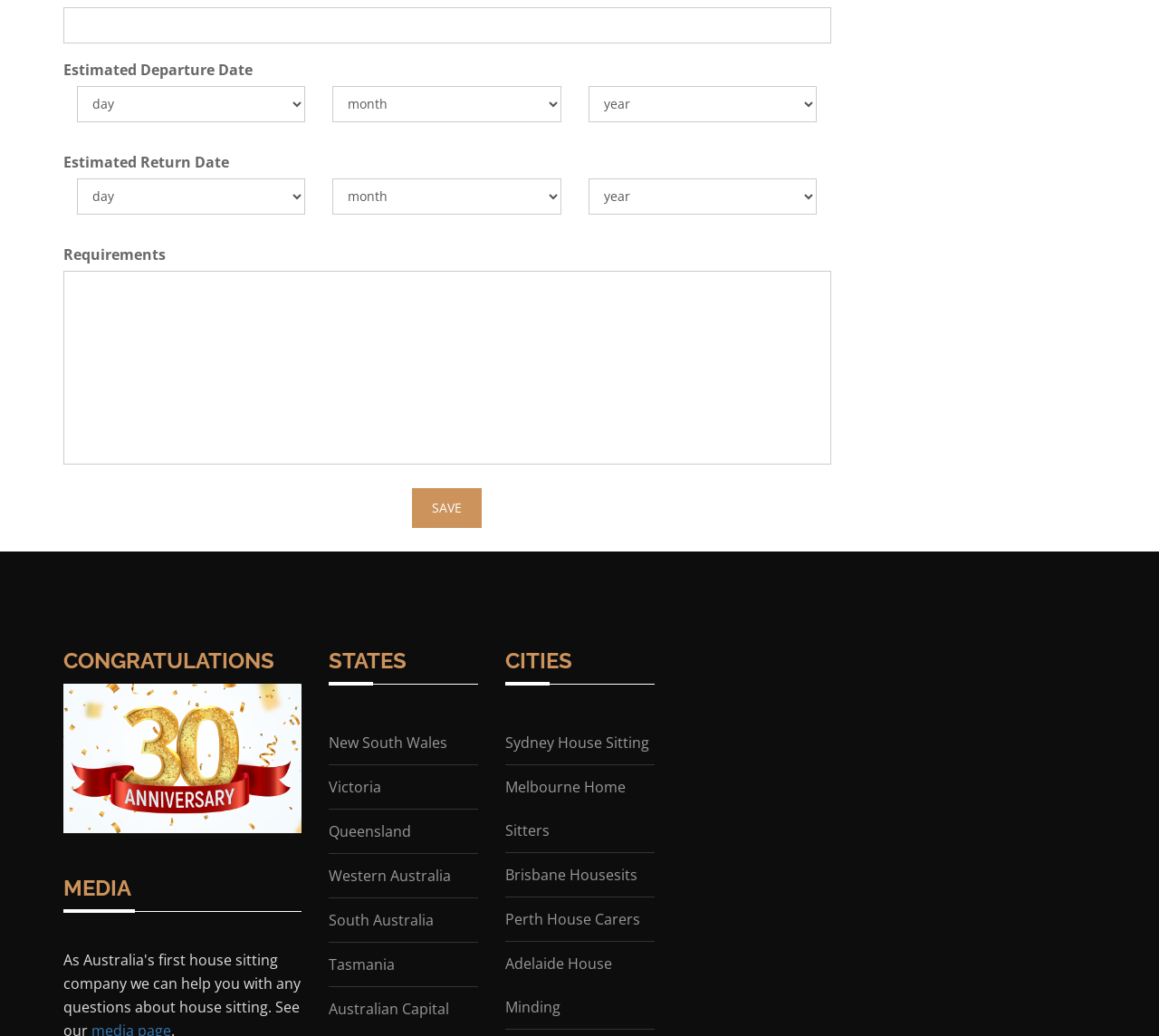Please locate the bounding box coordinates of the element that should be clicked to achieve the given instruction: "Click SAVE".

[0.356, 0.471, 0.416, 0.509]